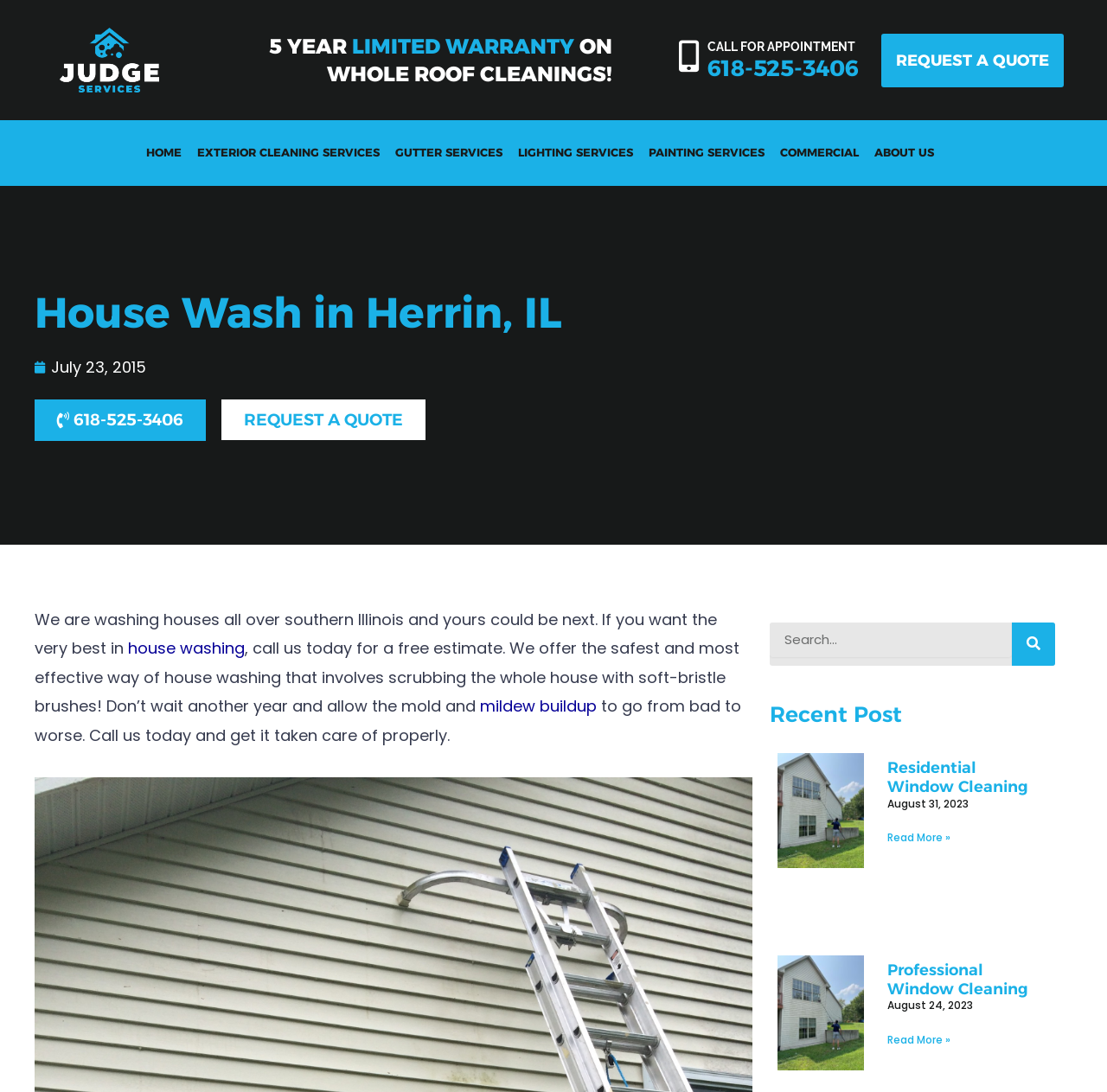Give a concise answer of one word or phrase to the question: 
What is the company's phone number?

618-525-3406